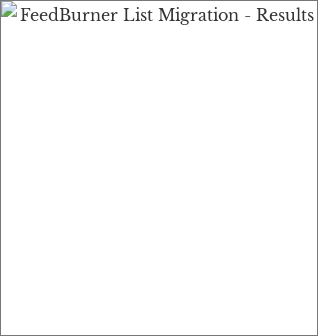What is the focus of the image?
Please provide a single word or phrase answer based on the image.

Understanding subscriber behavior